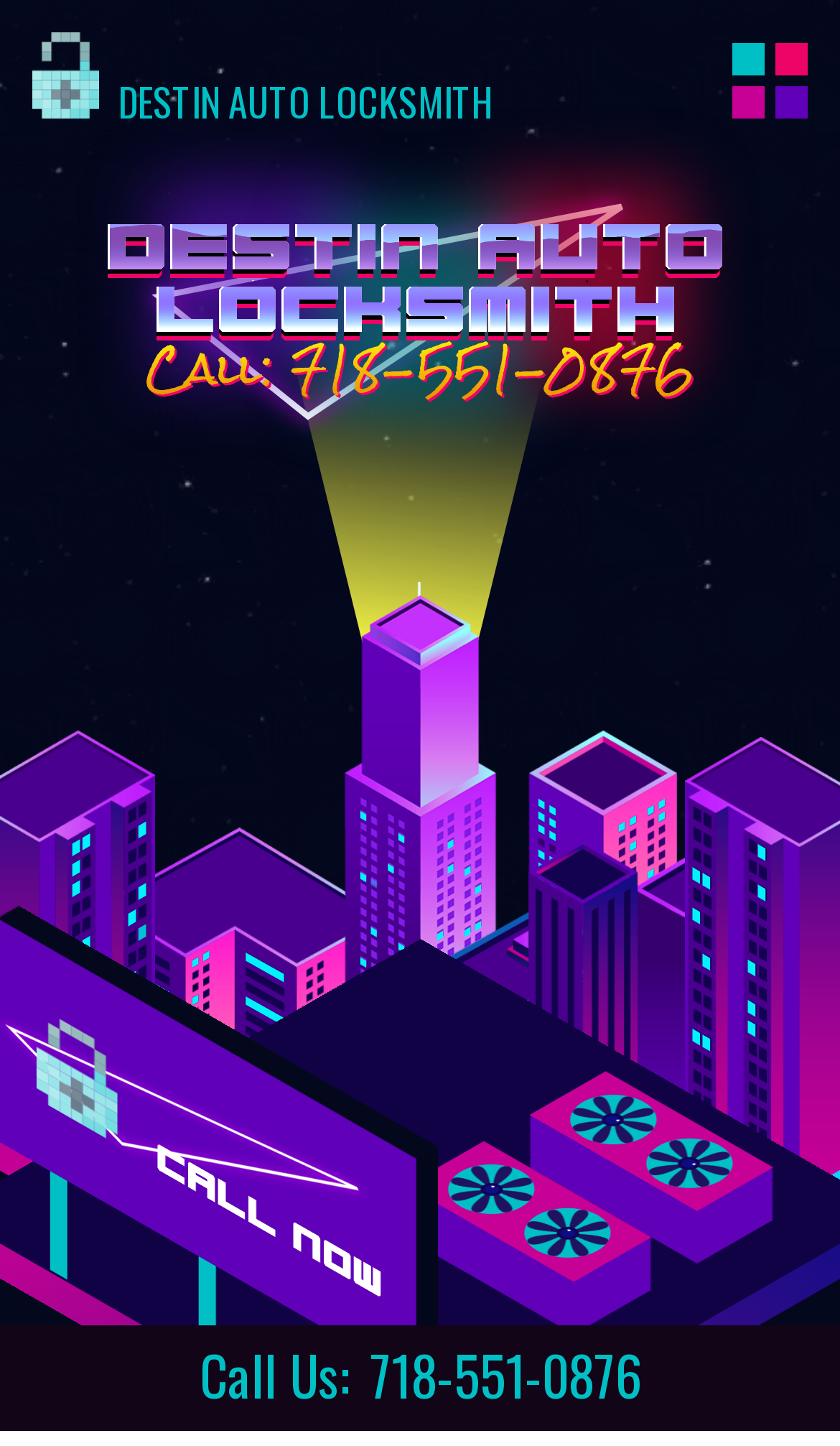What is the name of the locksmith company?
Based on the visual information, provide a detailed and comprehensive answer.

The name of the locksmith company can be found in the link 'Destin Auto Locksmith NYC DESTIN AUTO LOCKSMITH' and also in the image 'Destin Auto Locksmith NYC' which suggests that it is the logo or branding of the company.